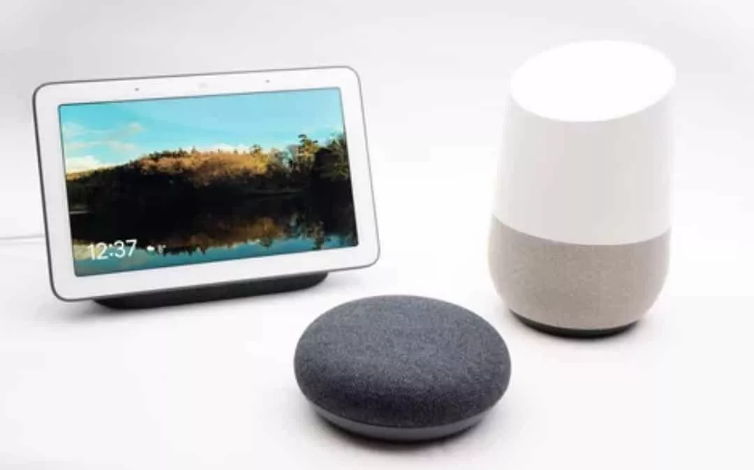Describe thoroughly the contents of the image.

The image showcases a modern smart home setup featuring three different Google smart devices. On the left, there is a Google Nest Hub, displaying a serene landscape on its screen along with the time, indicating its functionality as a smart display. Centered below it is a compact, round Google Nest Mini, which serves as a voice-activated smart speaker, perfect for streaming music, controlling smart home devices, and answering queries. To the right stands the taller Google Home speaker, designed for enhanced audio output and smart assistance capabilities. The devices are elegantly arranged against a clean, white background, emphasizing their sleek design and suitability for a contemporary home environment. This collection exemplifies the integration of technology in everyday life, illustrating how smart devices can enhance convenience and connectivity within a household.